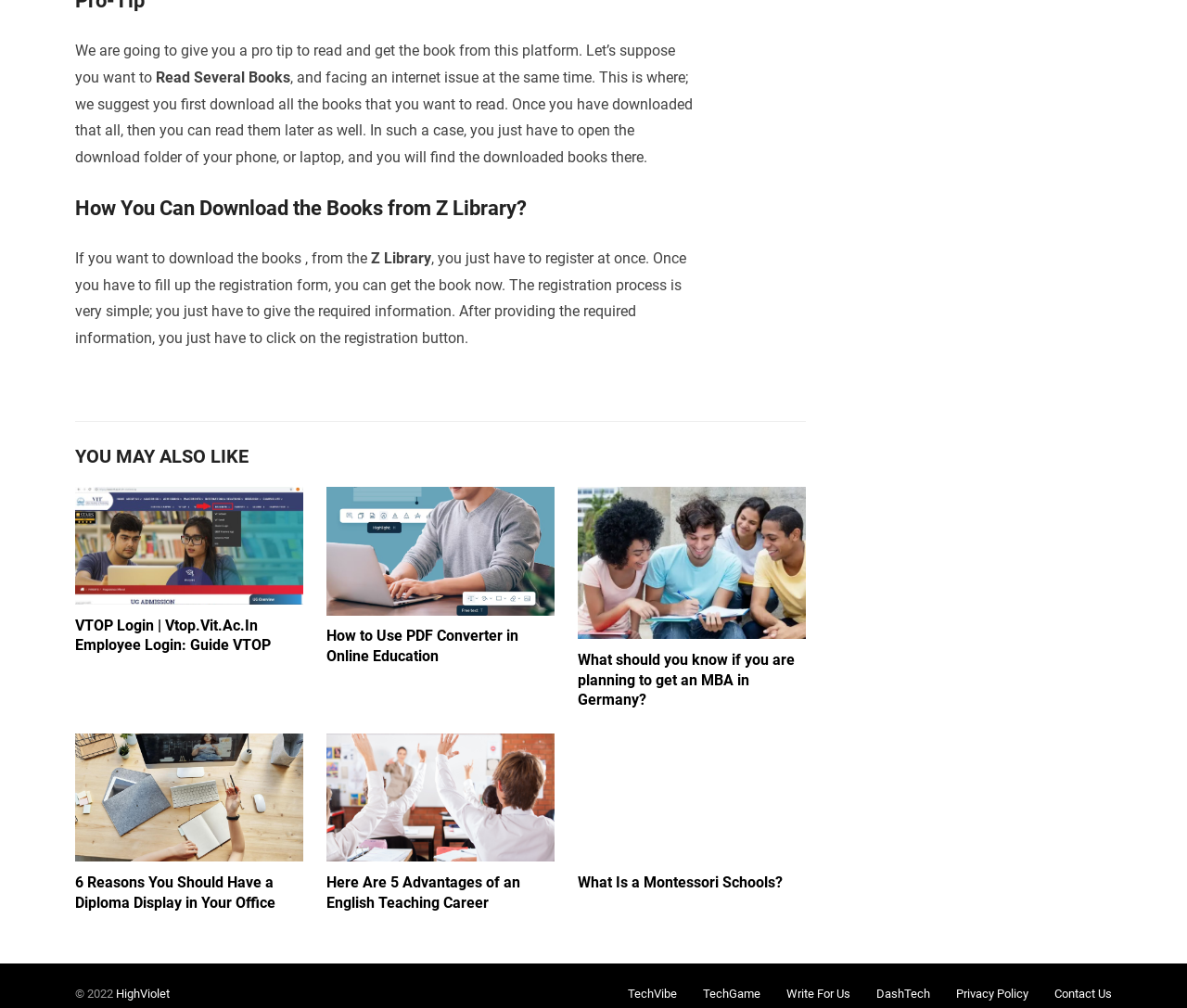Select the bounding box coordinates of the element I need to click to carry out the following instruction: "learn how to use PDF Converter in Online Education".

[0.275, 0.483, 0.467, 0.612]